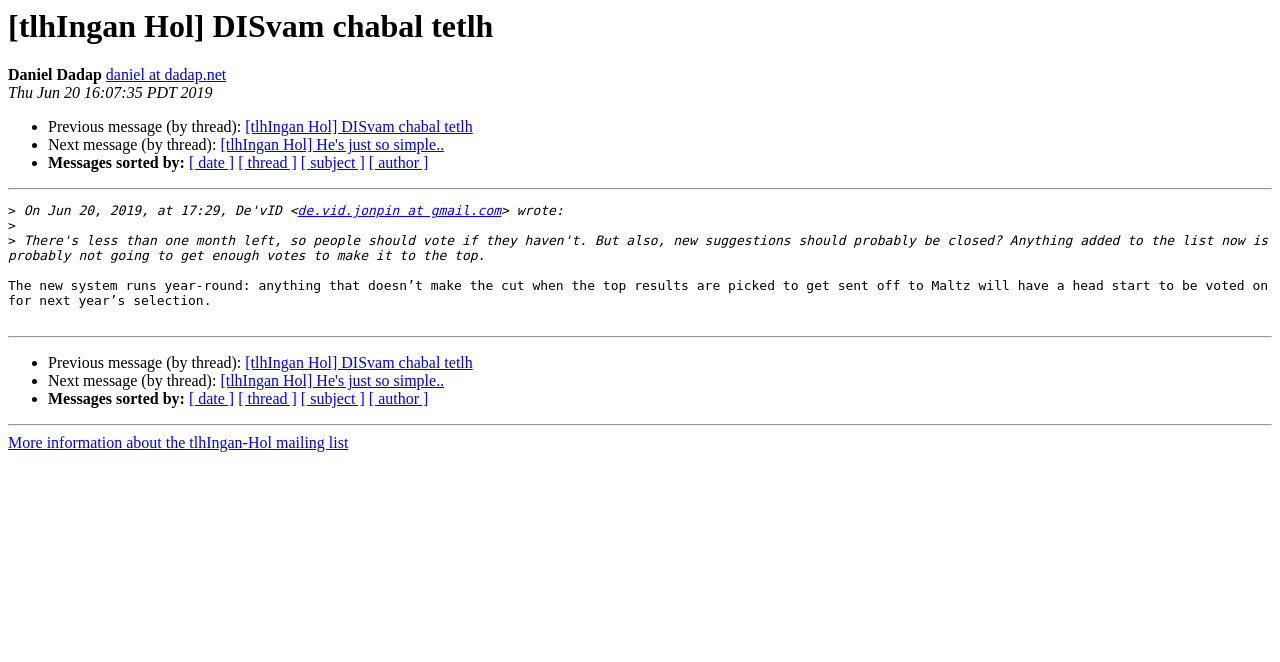Find the bounding box coordinates of the element to click in order to complete the given instruction: "Read more information about the tlhIngan-Hol mailing list."

[0.006, 0.656, 0.272, 0.682]